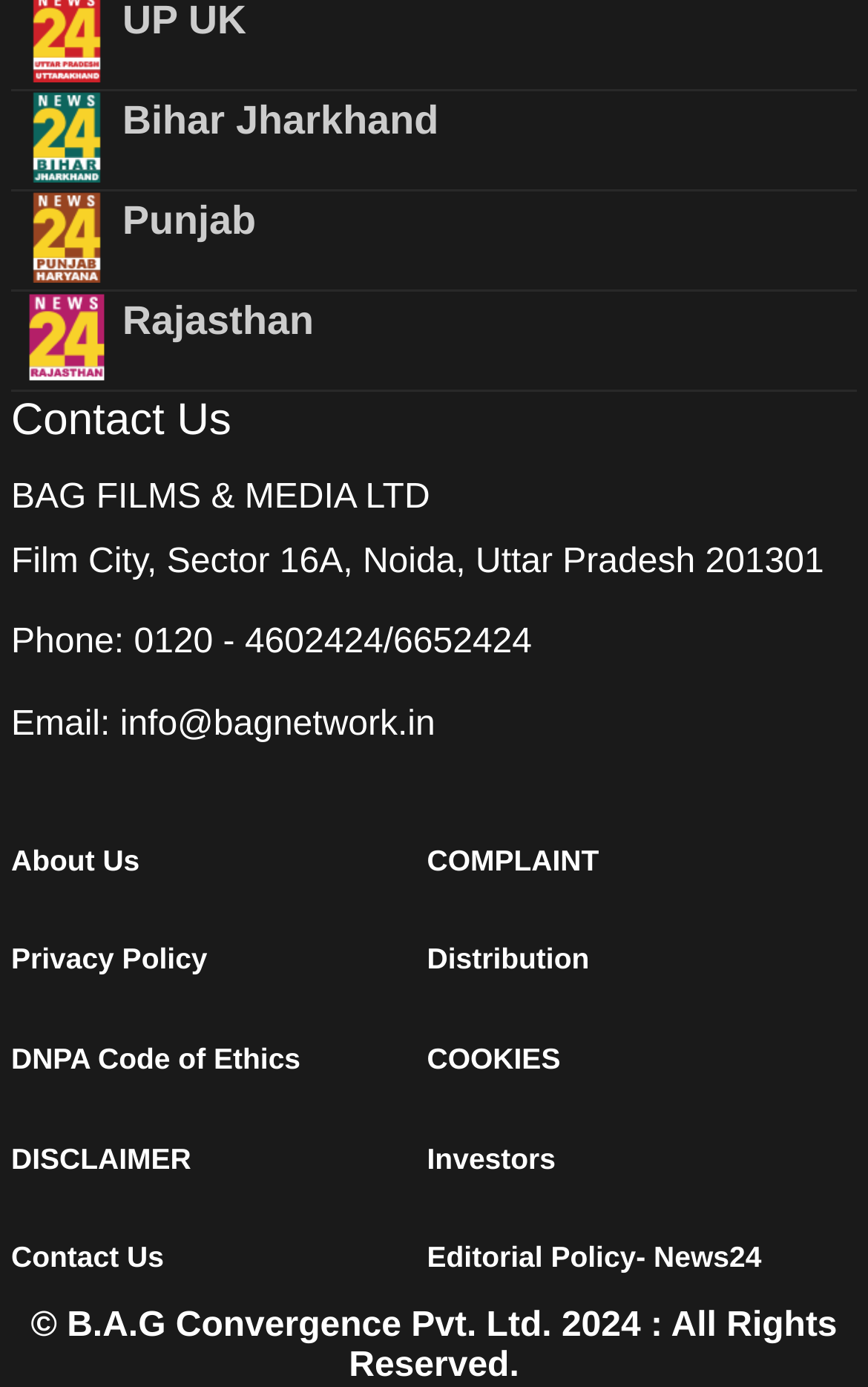What is the phone number?
Please give a detailed and elaborate answer to the question based on the image.

I found the answer by looking at the link element with ID 239, which contains the phone number '0120 - 4602424/6652424'.